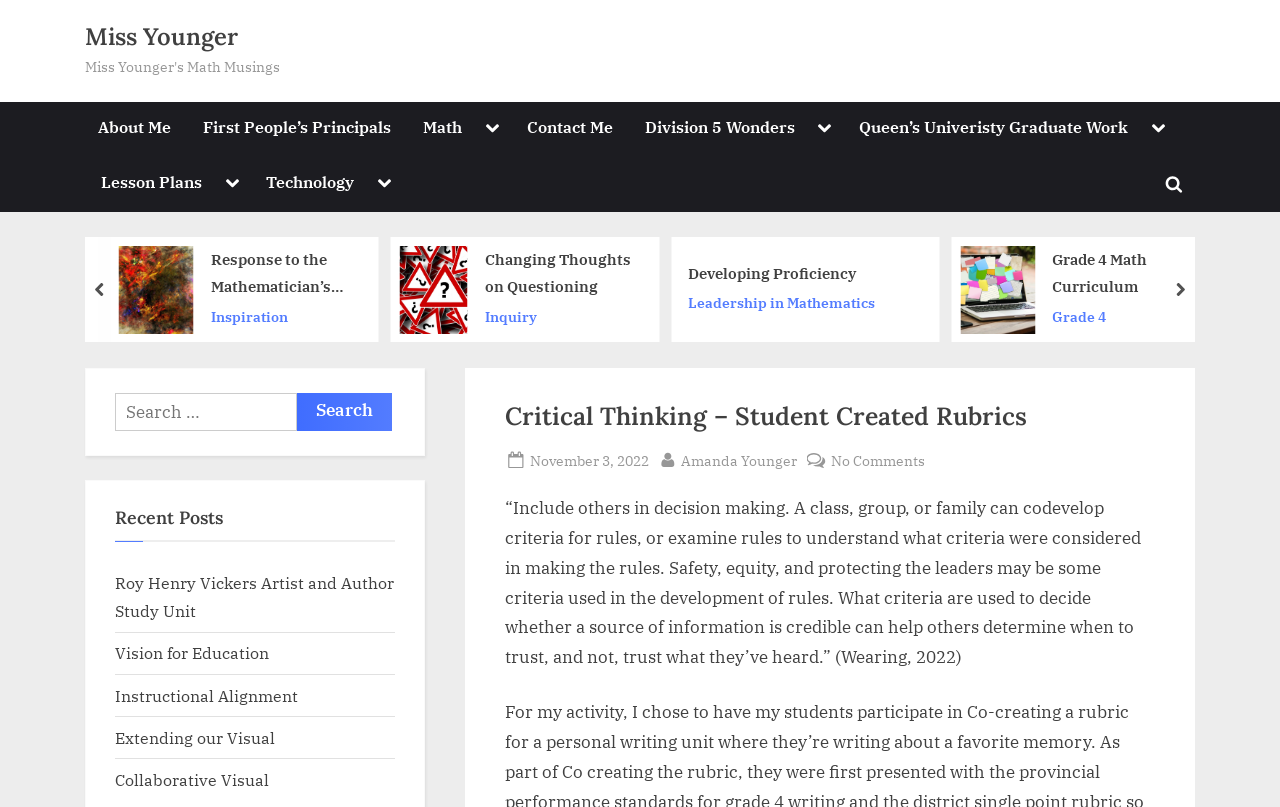Find the bounding box coordinates of the element to click in order to complete the given instruction: "Go to the 'Lesson Plans' page."

[0.069, 0.194, 0.168, 0.262]